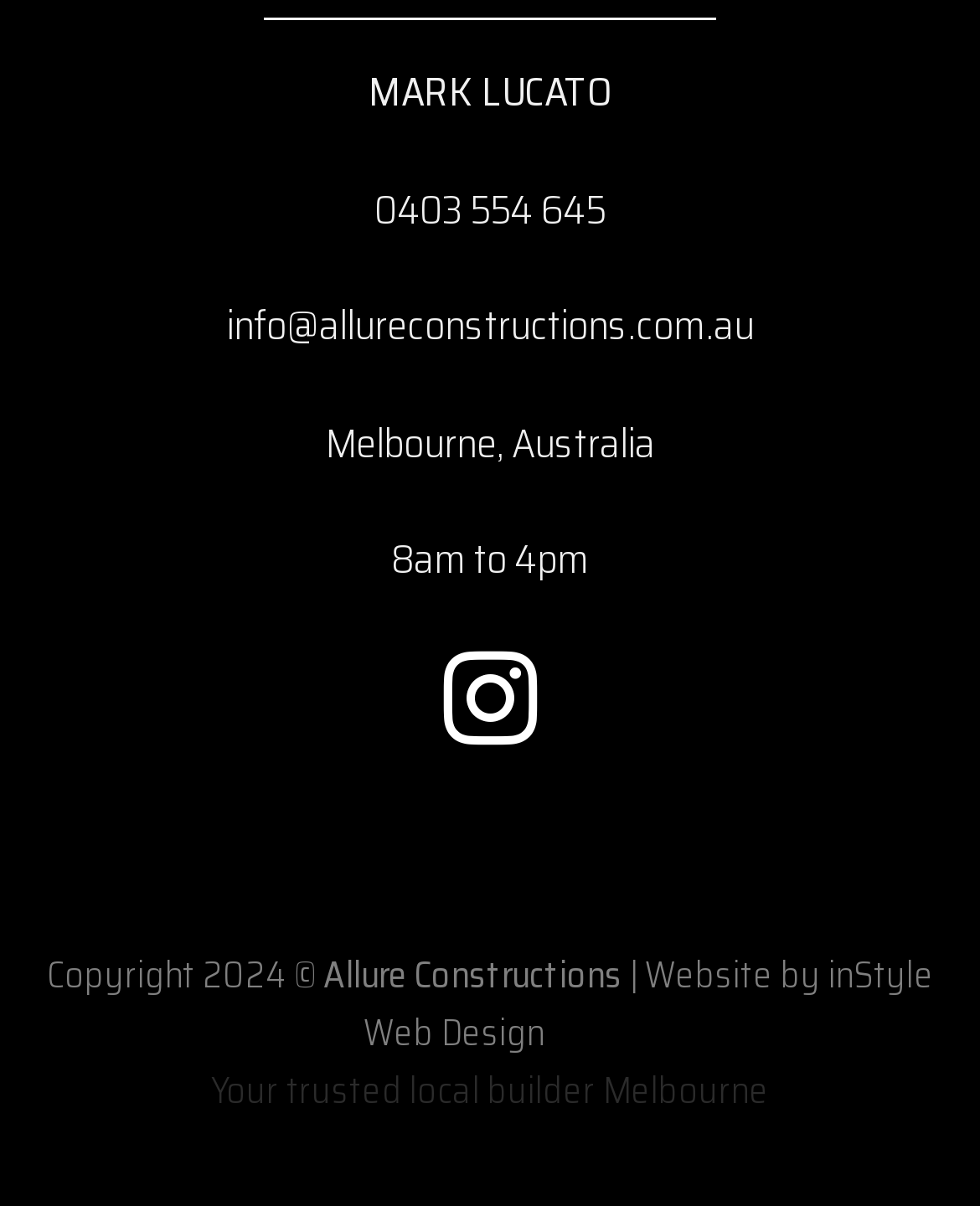Utilize the details in the image to give a detailed response to the question: What is the email address?

The email address is obtained from the link element with the text 'info@allureconstructions.com.au' located near the top of the webpage.